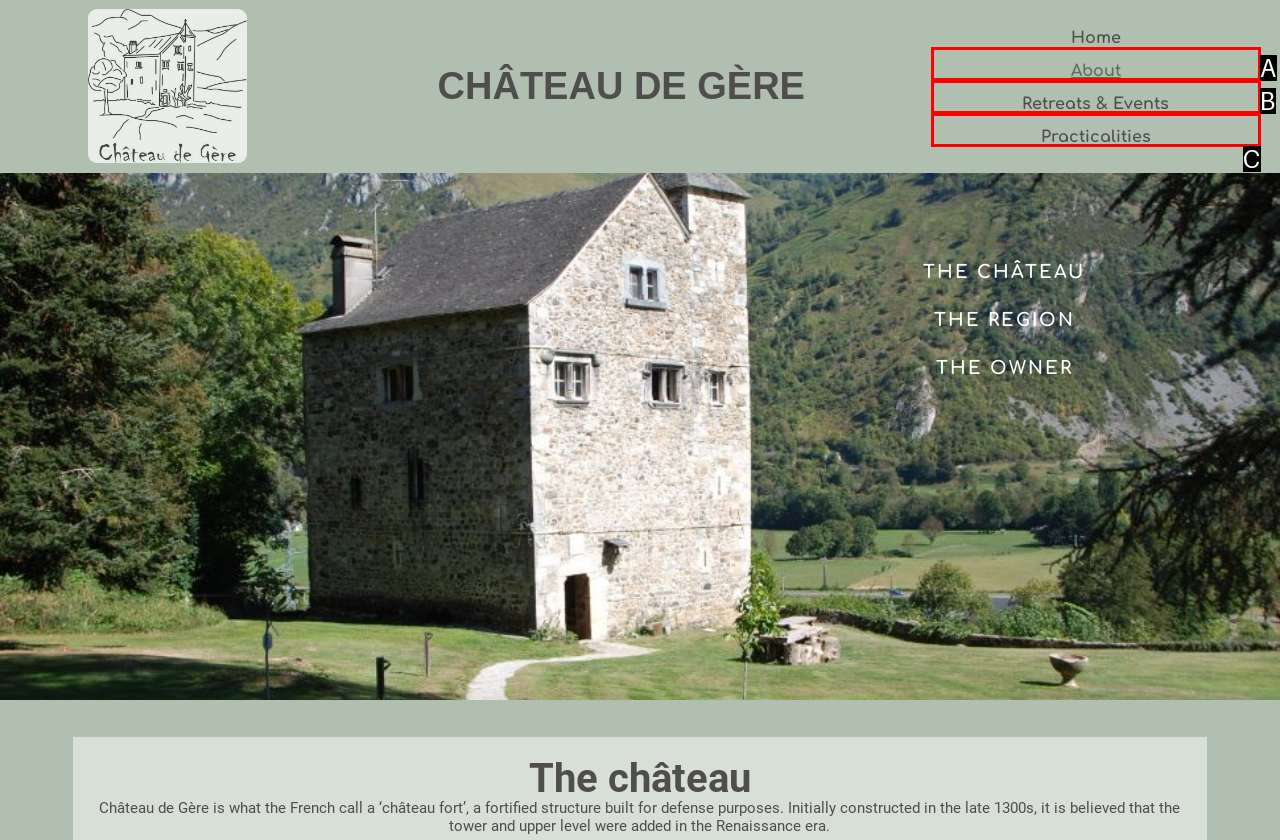Match the element description: Retreats & Events to the correct HTML element. Answer with the letter of the selected option.

B